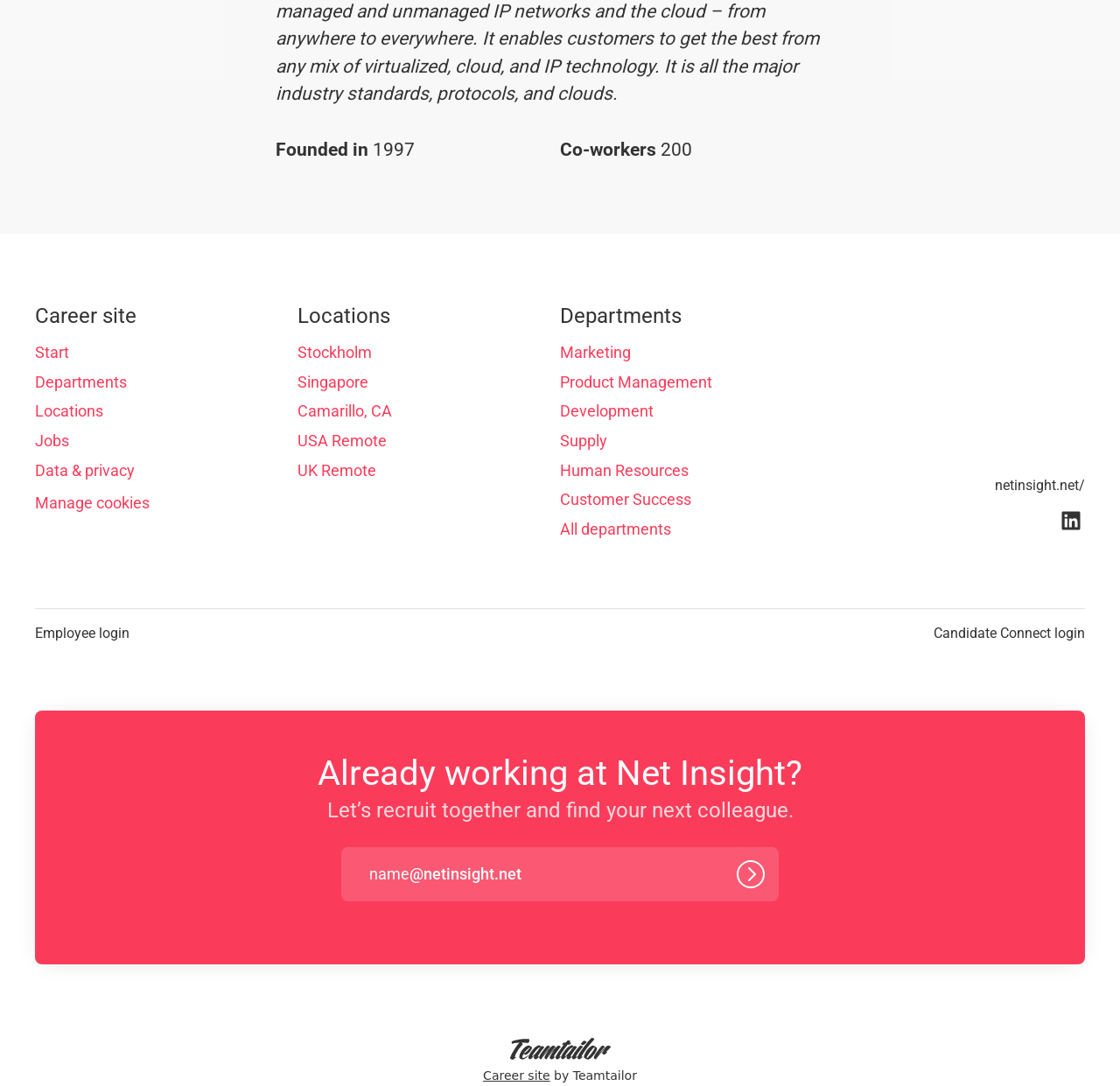Pinpoint the bounding box coordinates of the clickable element needed to complete the instruction: "Search for jobs". The coordinates should be provided as four float numbers between 0 and 1: [left, top, right, bottom].

[0.031, 0.394, 0.062, 0.417]